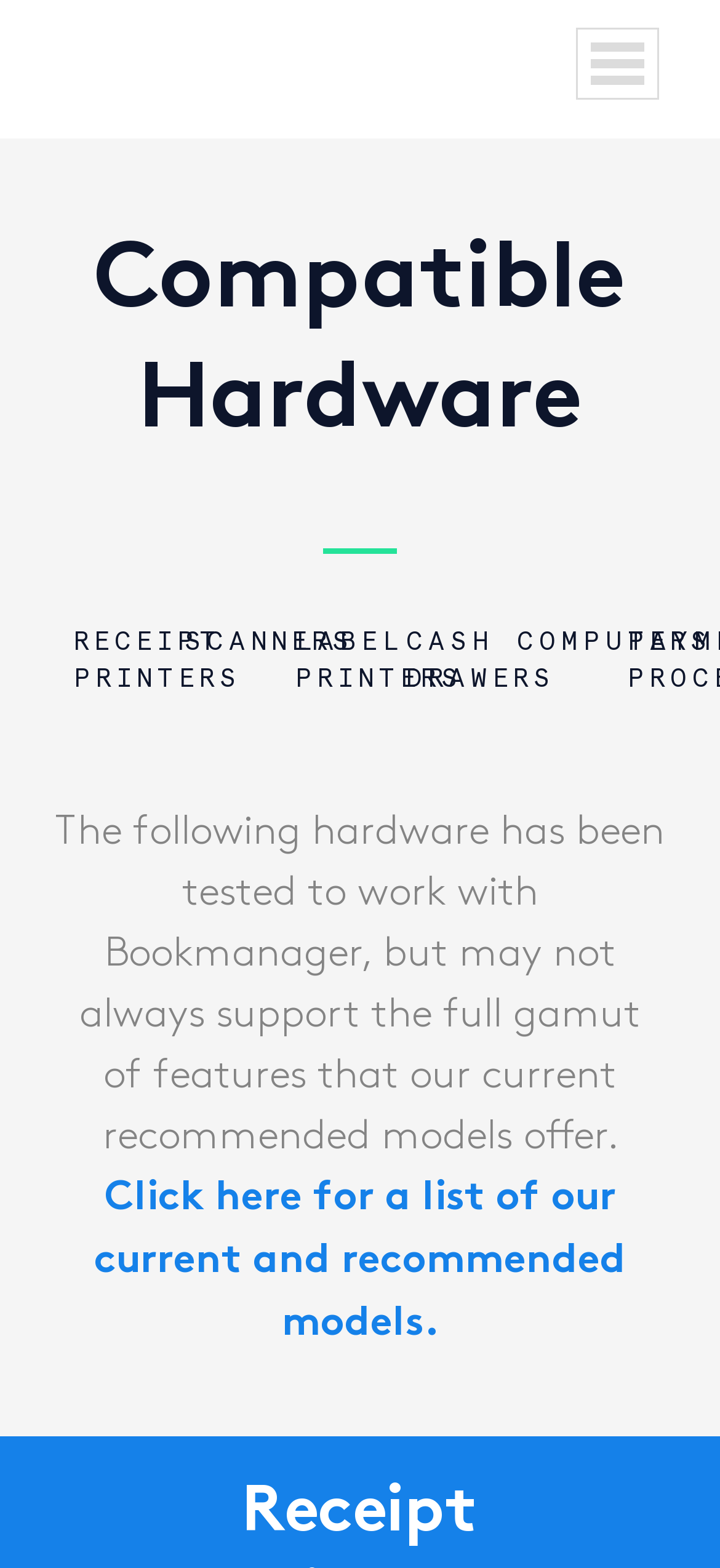Answer the question in a single word or phrase:
What types of hardware are listed on this page?

Printers, scanners, etc.